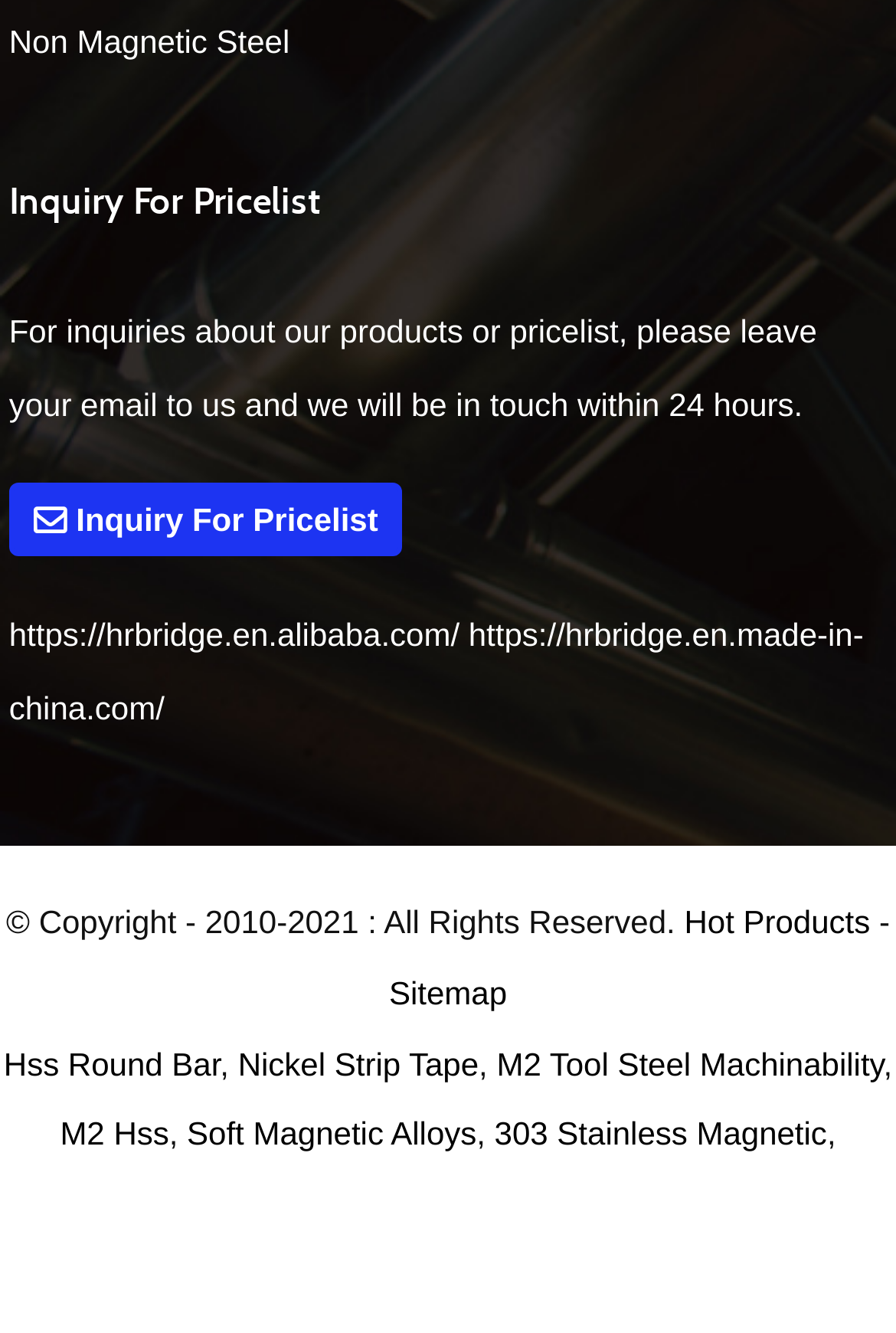Provide your answer to the question using just one word or phrase: How many links are there to other websites?

2